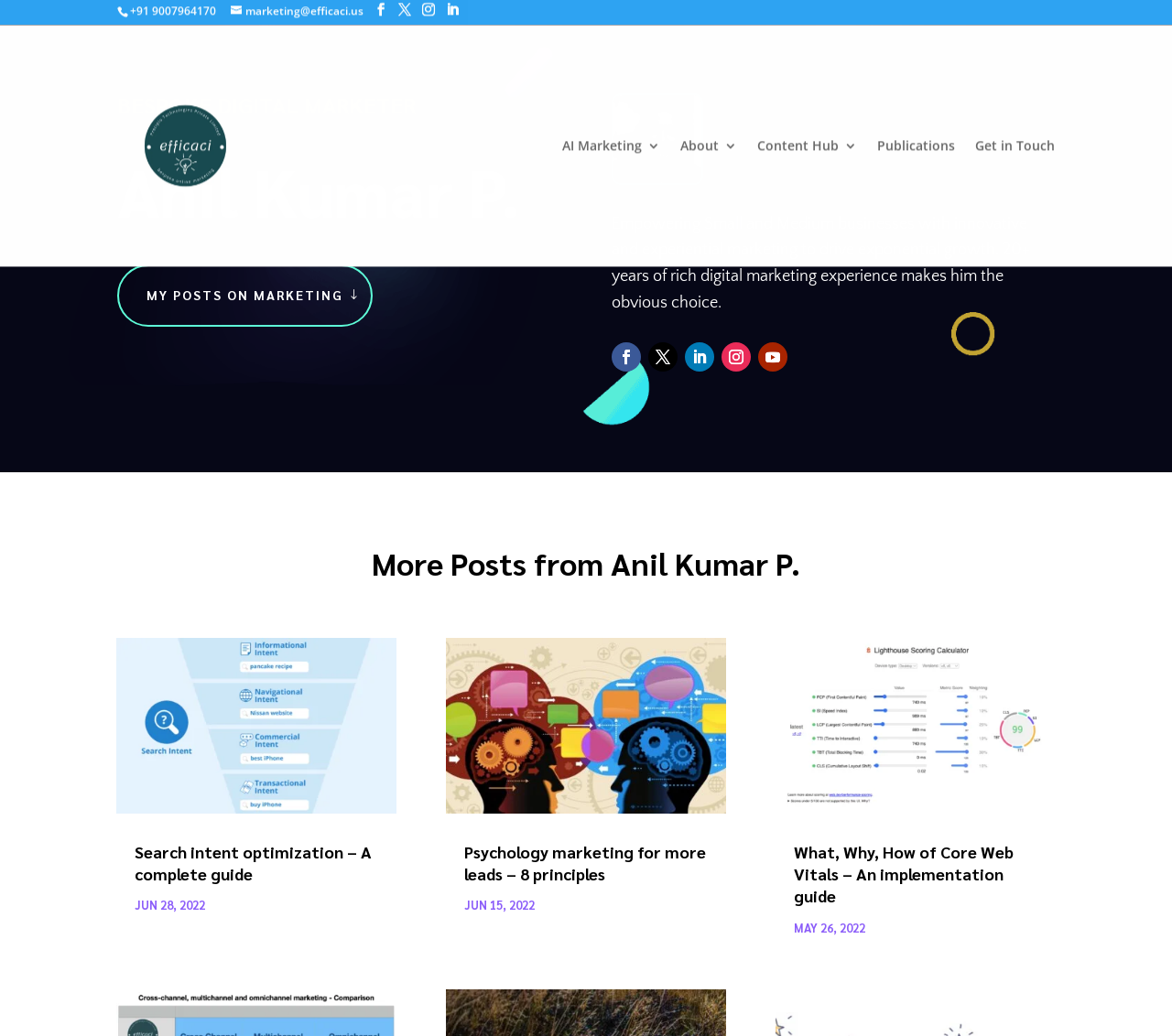Using floating point numbers between 0 and 1, provide the bounding box coordinates in the format (top-left x, top-left y, bottom-right x, bottom-right y). Locate the UI element described here: My Posts on marketing

[0.1, 0.255, 0.318, 0.315]